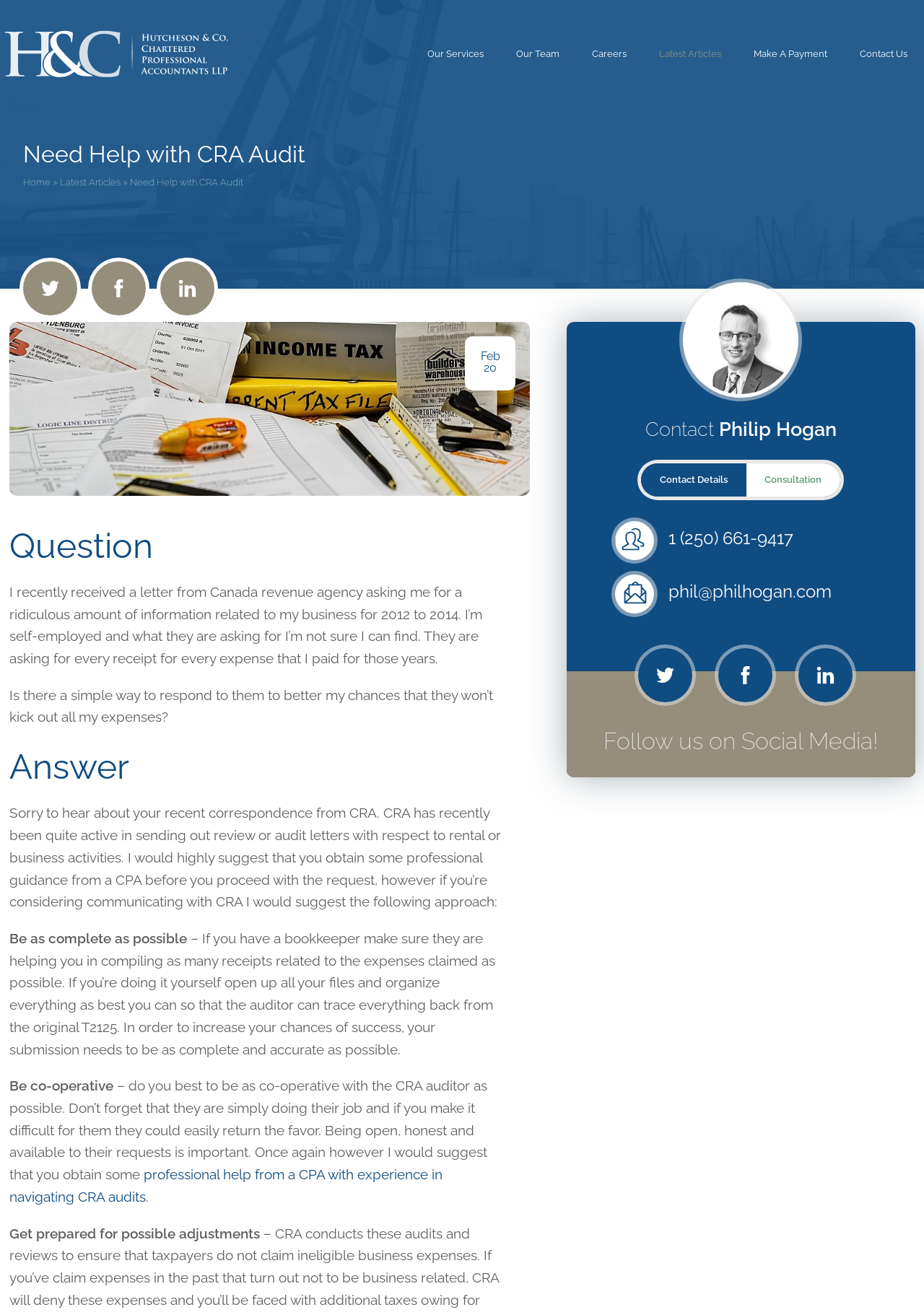Determine the bounding box coordinates of the clickable region to execute the instruction: "Follow us on Twitter". The coordinates should be four float numbers between 0 and 1, denoted as [left, top, right, bottom].

[0.025, 0.199, 0.084, 0.24]